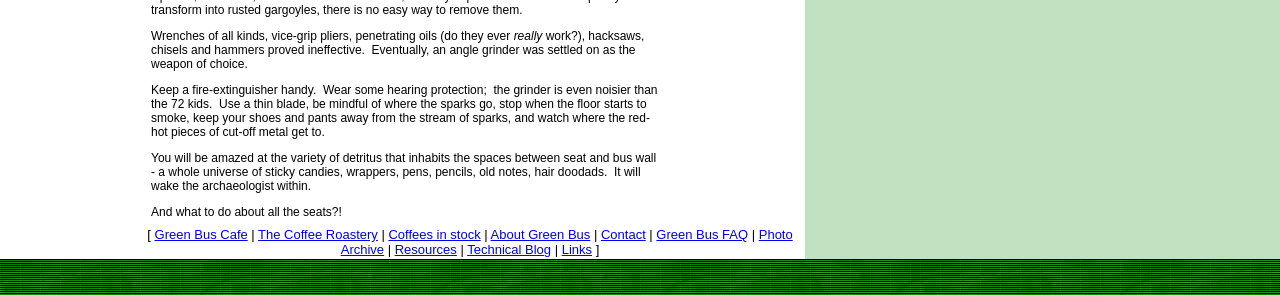Is there an image on the webpage?
Based on the visual, give a brief answer using one word or a short phrase.

Yes